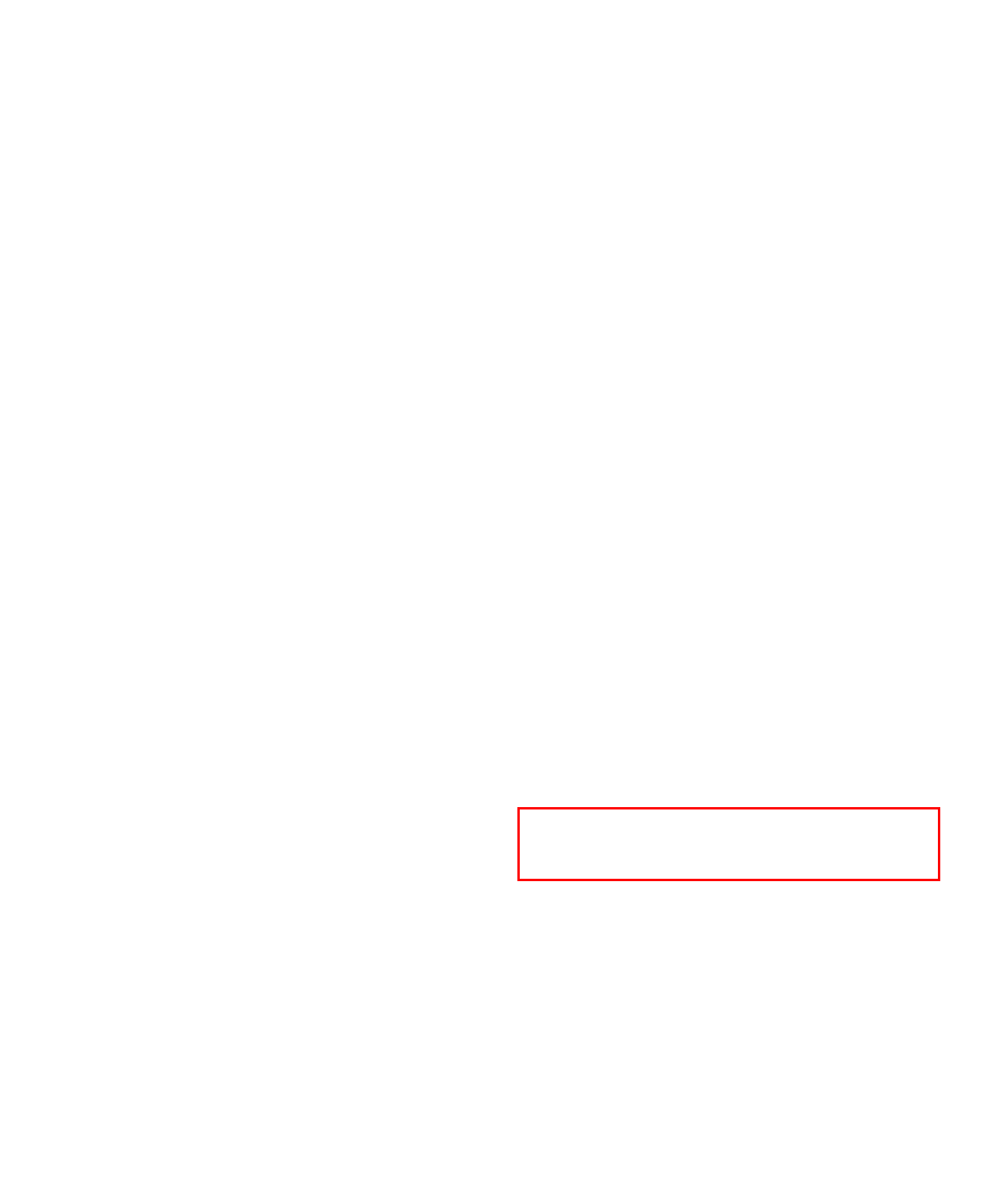You are given a screenshot showing a webpage with a red bounding box. Perform OCR to capture the text within the red bounding box.

Christian Perry joined the Partnership for College Completion as our first Director of Policy and Advocacy this month. We’re thrilled to welcome him to the team! Before joining...